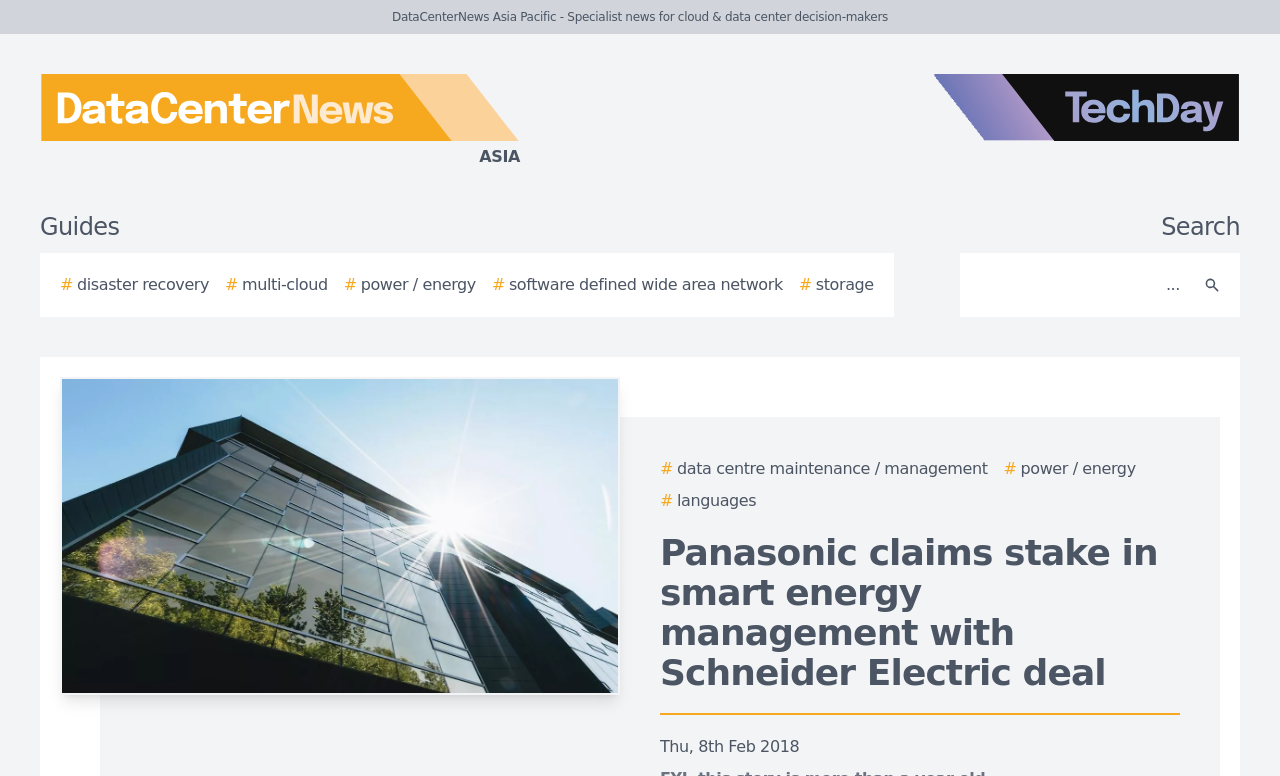Extract the bounding box coordinates for the described element: "aria-label="Amy Radil"". The coordinates should be represented as four float numbers between 0 and 1: [left, top, right, bottom].

None